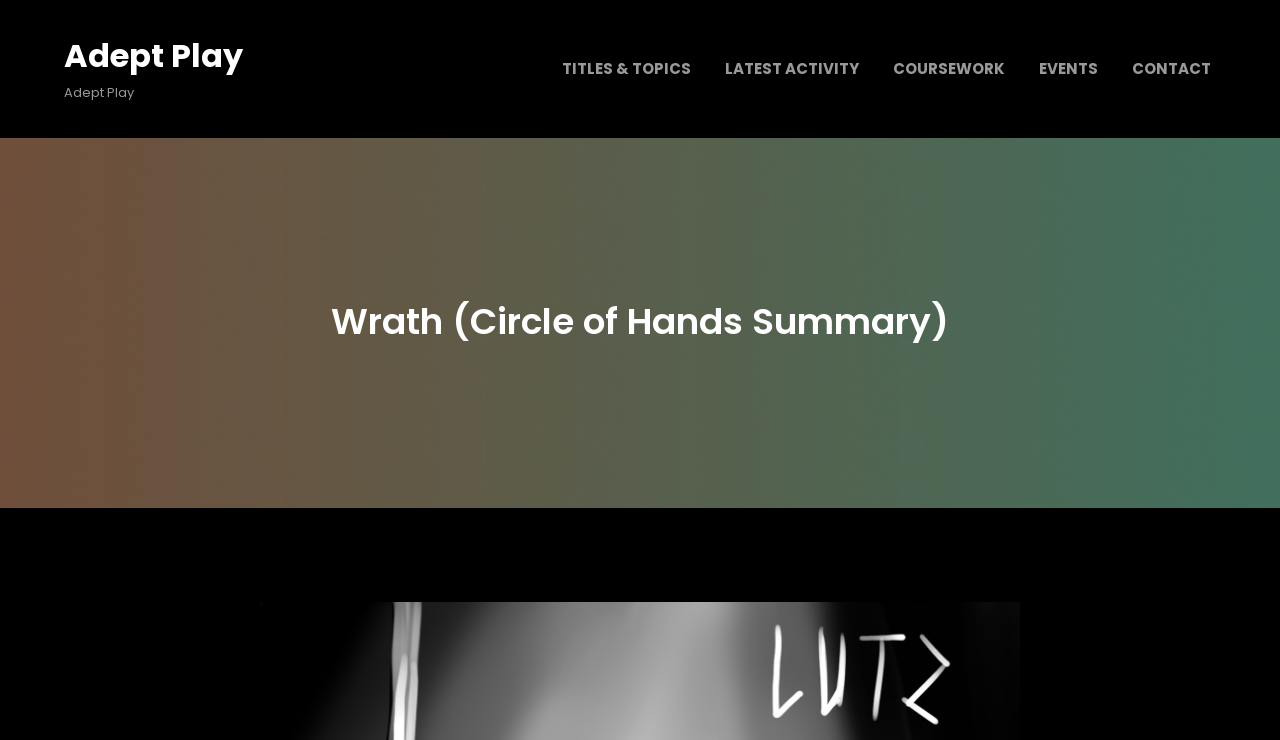From the element description Contact, predict the bounding box coordinates of the UI element. The coordinates must be specified in the format (top-left x, top-left y, bottom-right x, bottom-right y) and should be within the 0 to 1 range.

[0.88, 0.061, 0.95, 0.126]